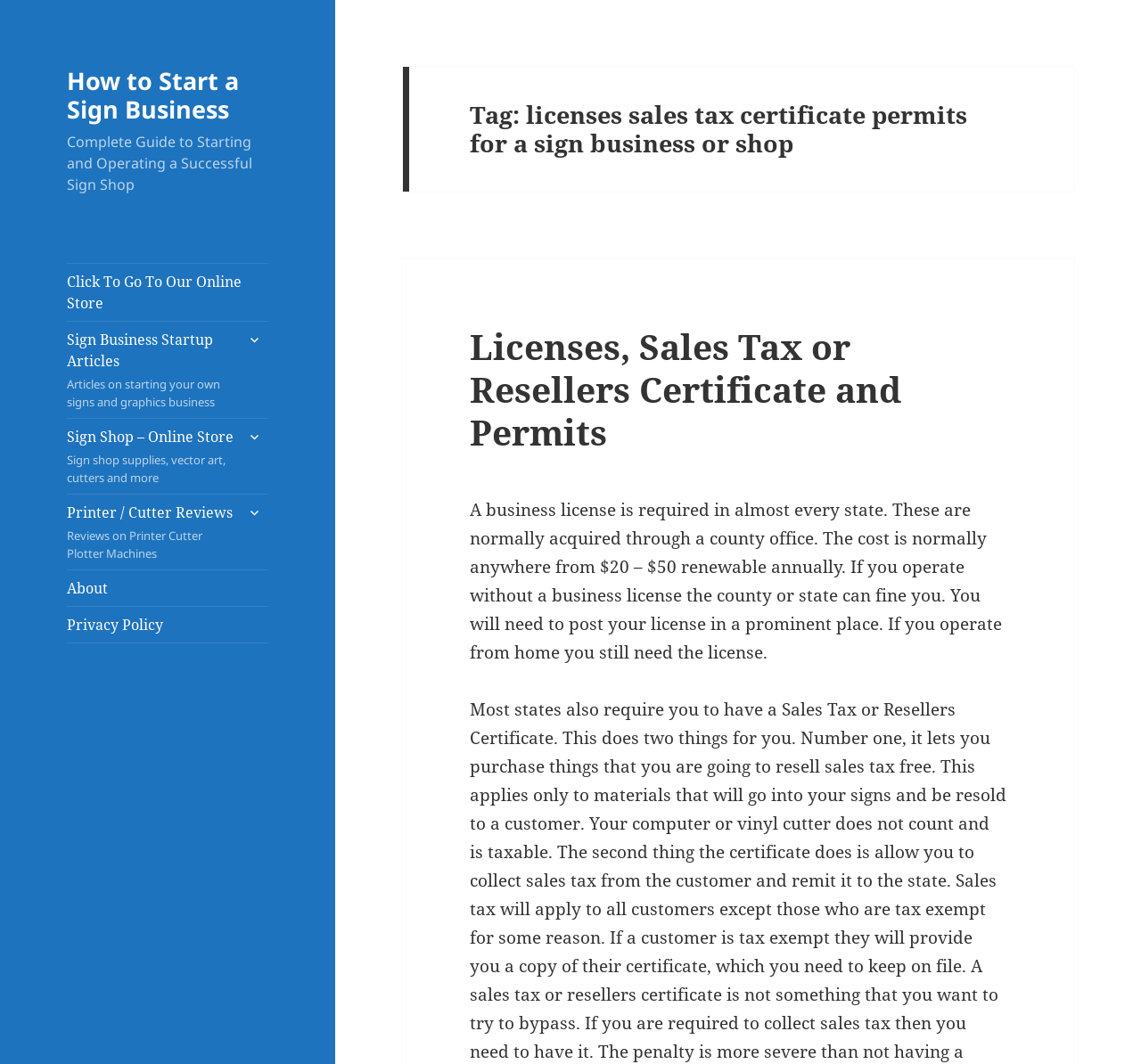Find the bounding box coordinates for the area that must be clicked to perform this action: "Click on 'How to Start a Sign Business'".

[0.059, 0.061, 0.21, 0.118]